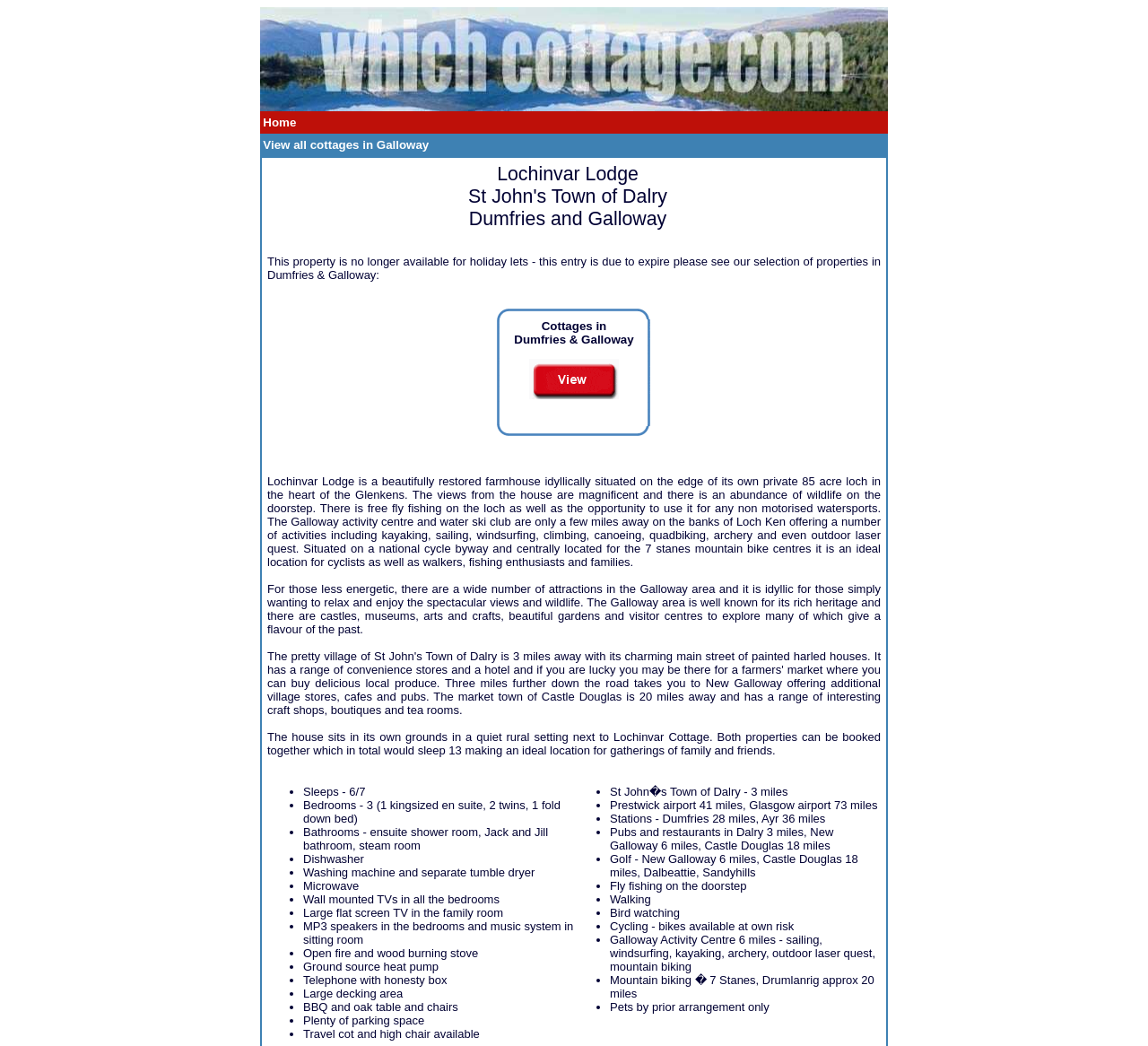Identify and provide the main heading of the webpage.

Lochinvar Lodge
St John's Town of Dalry
Dumfries and Galloway